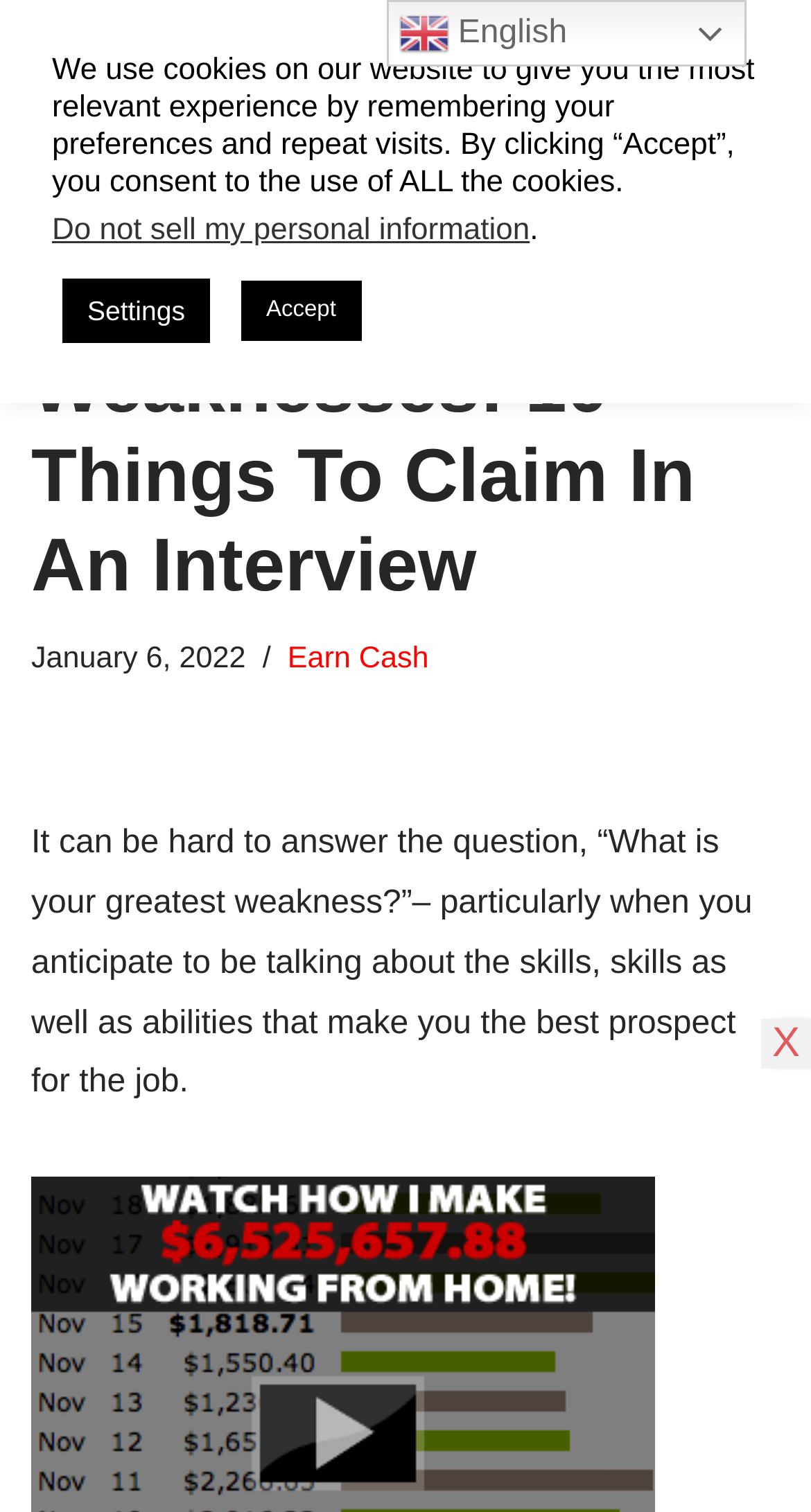Identify the title of the webpage and provide its text content.

Listing Of Weaknesses: 10 Things To Claim In An Interview